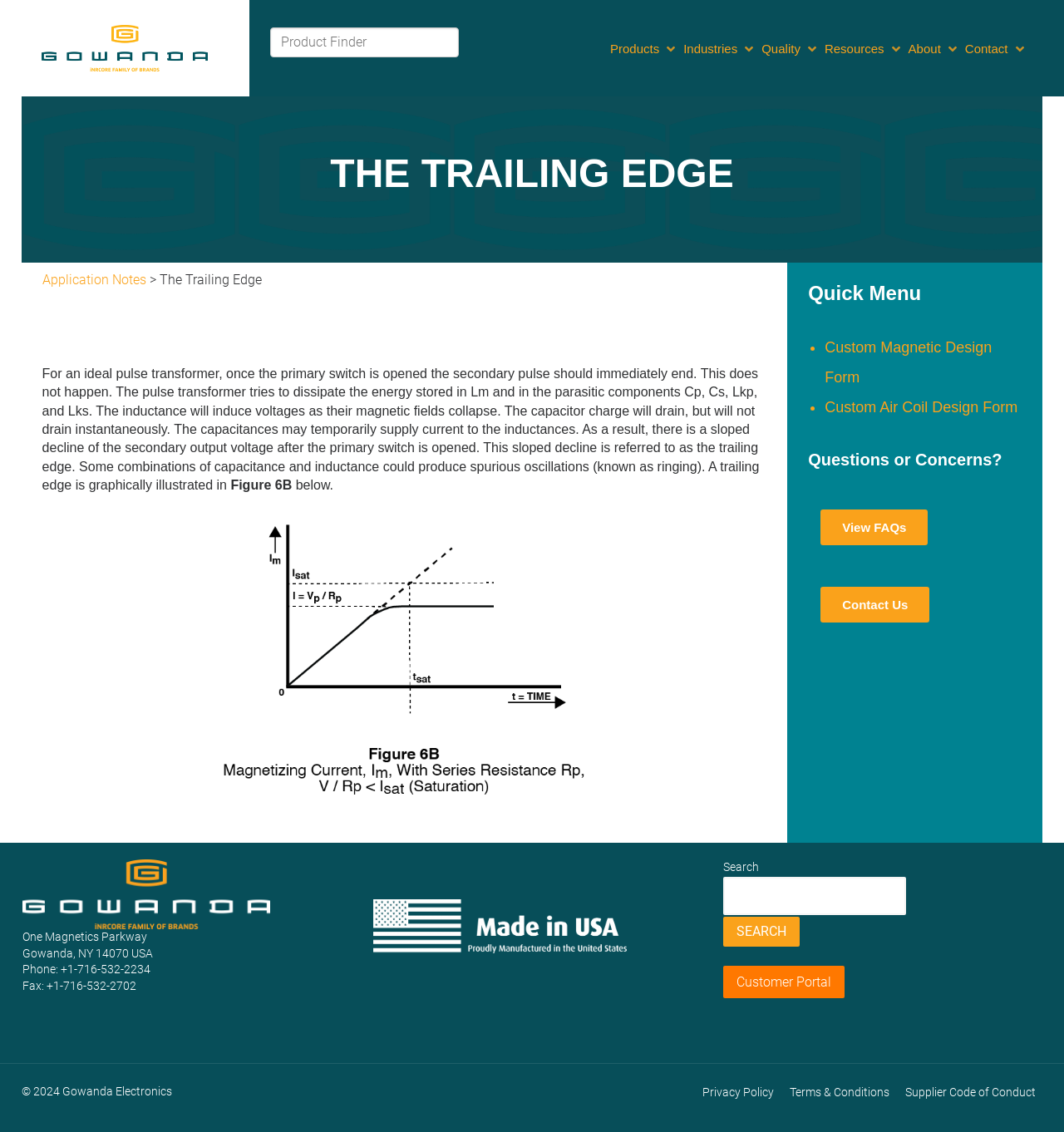Answer the question below with a single word or a brief phrase: 
What is the purpose of the 'Product Finder' textbox?

To find products